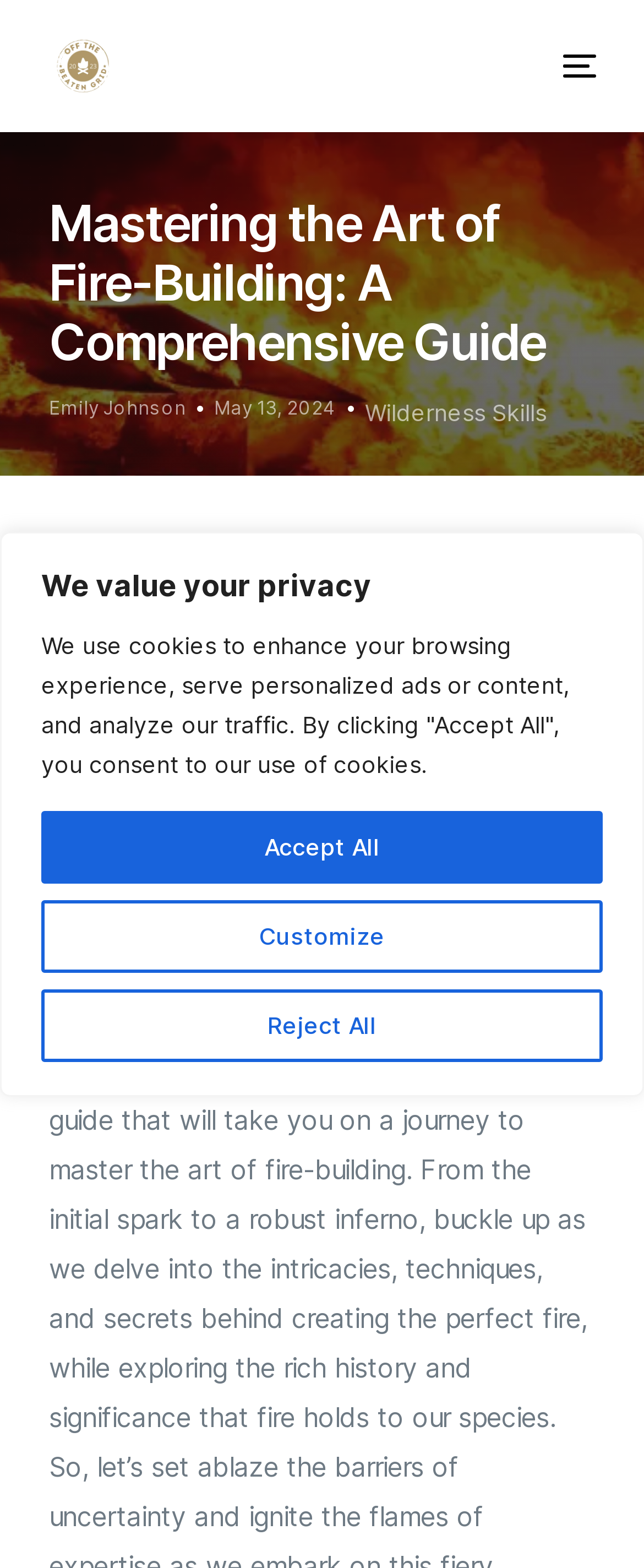Identify the bounding box coordinates for the element you need to click to achieve the following task: "read the article by Emily Johnson". The coordinates must be four float values ranging from 0 to 1, formatted as [left, top, right, bottom].

[0.076, 0.253, 0.288, 0.268]